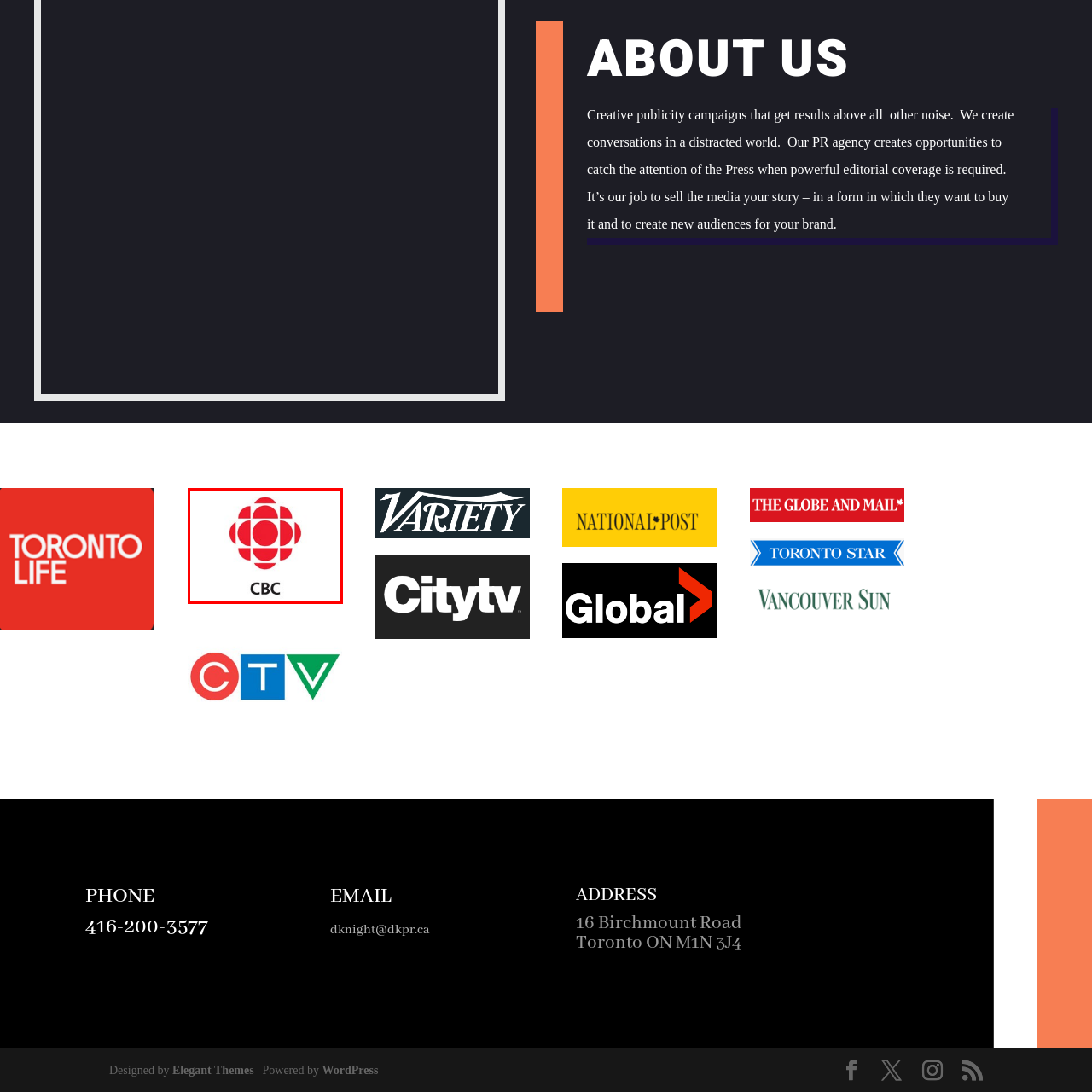Direct your attention to the image marked by the red boundary, What is the role of CBC in Canada and internationally? Provide a single word or phrase in response.

Delivering news, entertainment, and cultural programming